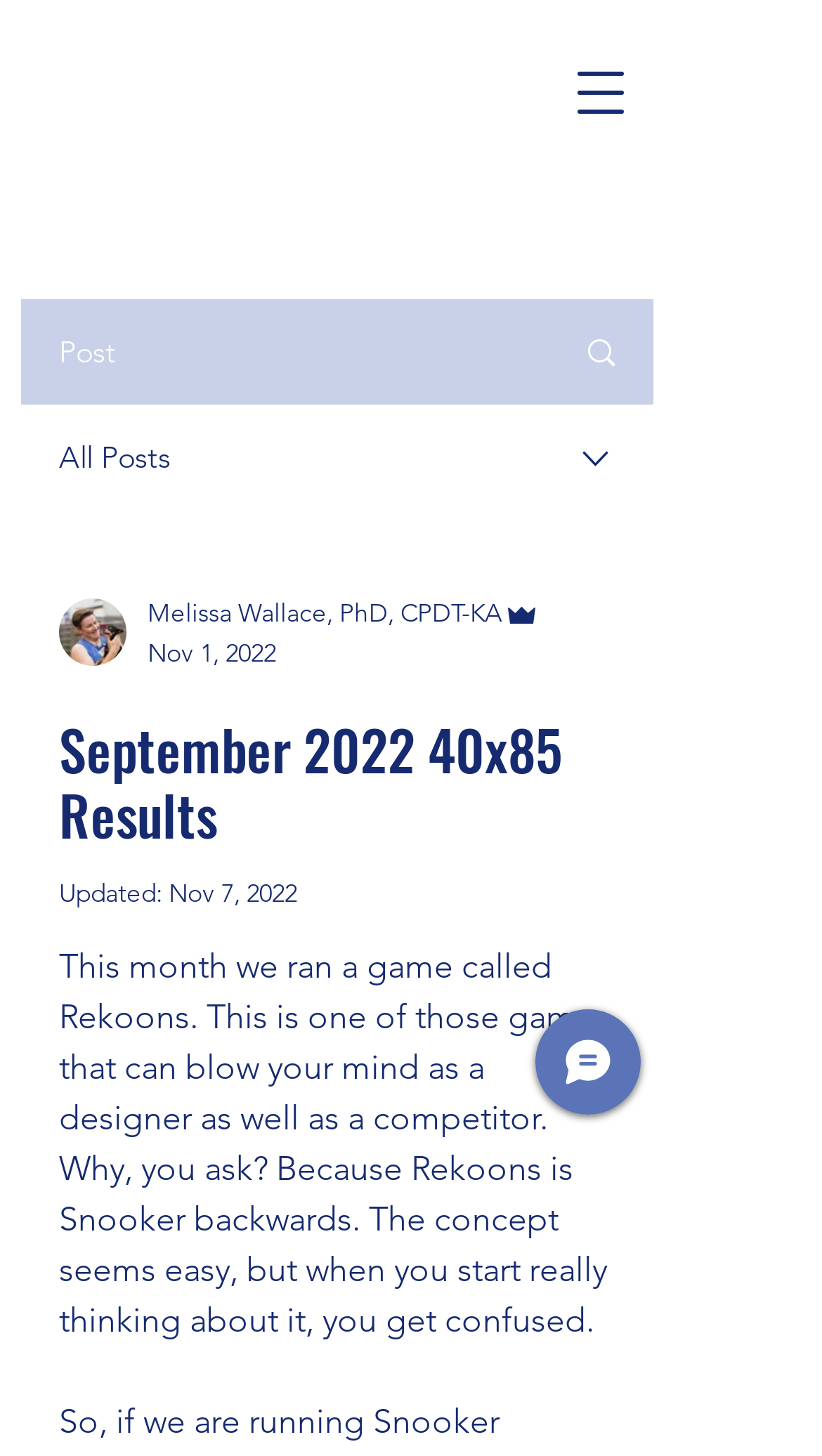Identify the bounding box for the UI element described as: "Melissa Wallace, PhD, CPDT-KA". The coordinates should be four float numbers between 0 and 1, i.e., [left, top, right, bottom].

[0.179, 0.407, 0.659, 0.435]